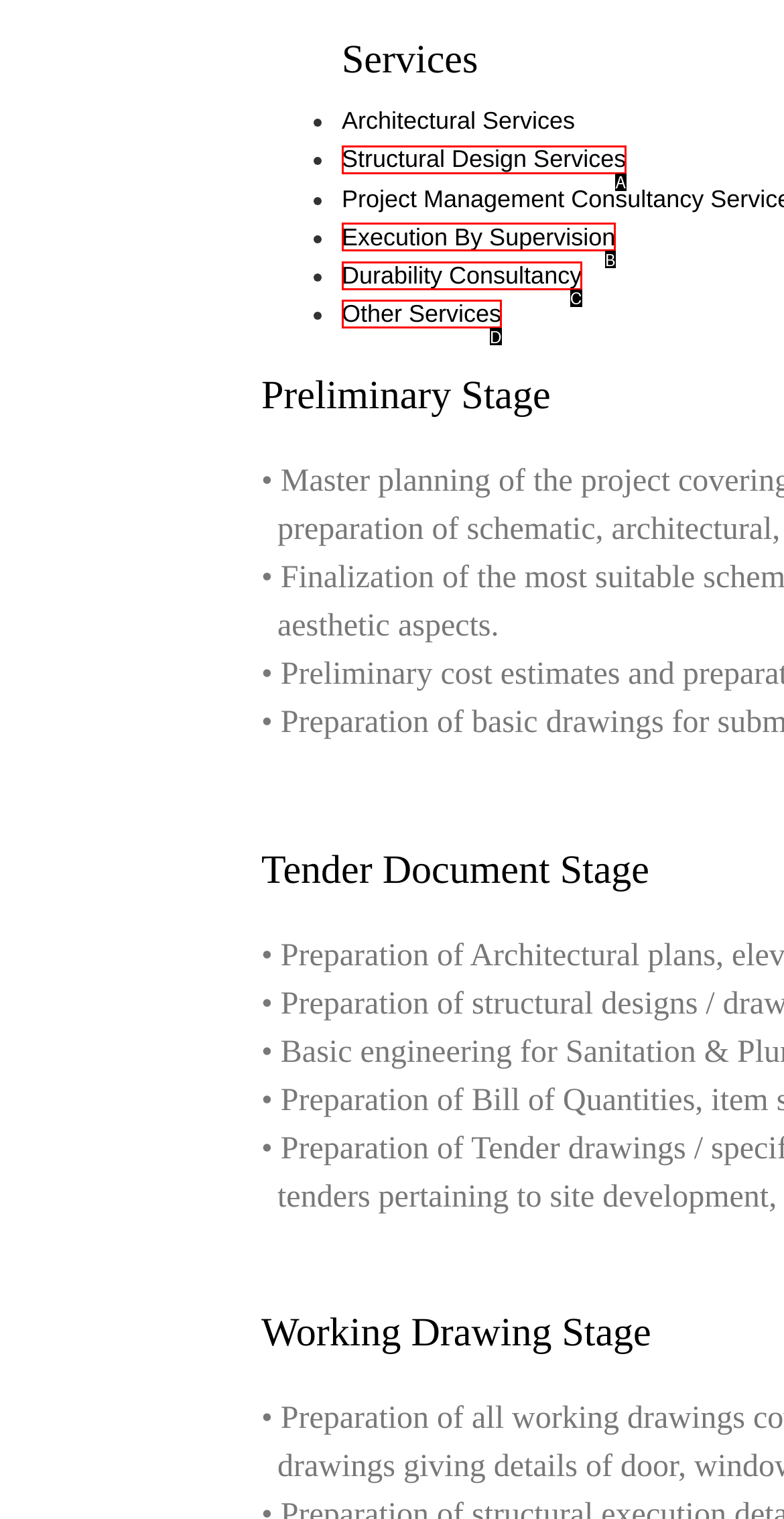Which lettered UI element aligns with this description: Other Services
Provide your answer using the letter from the available choices.

D